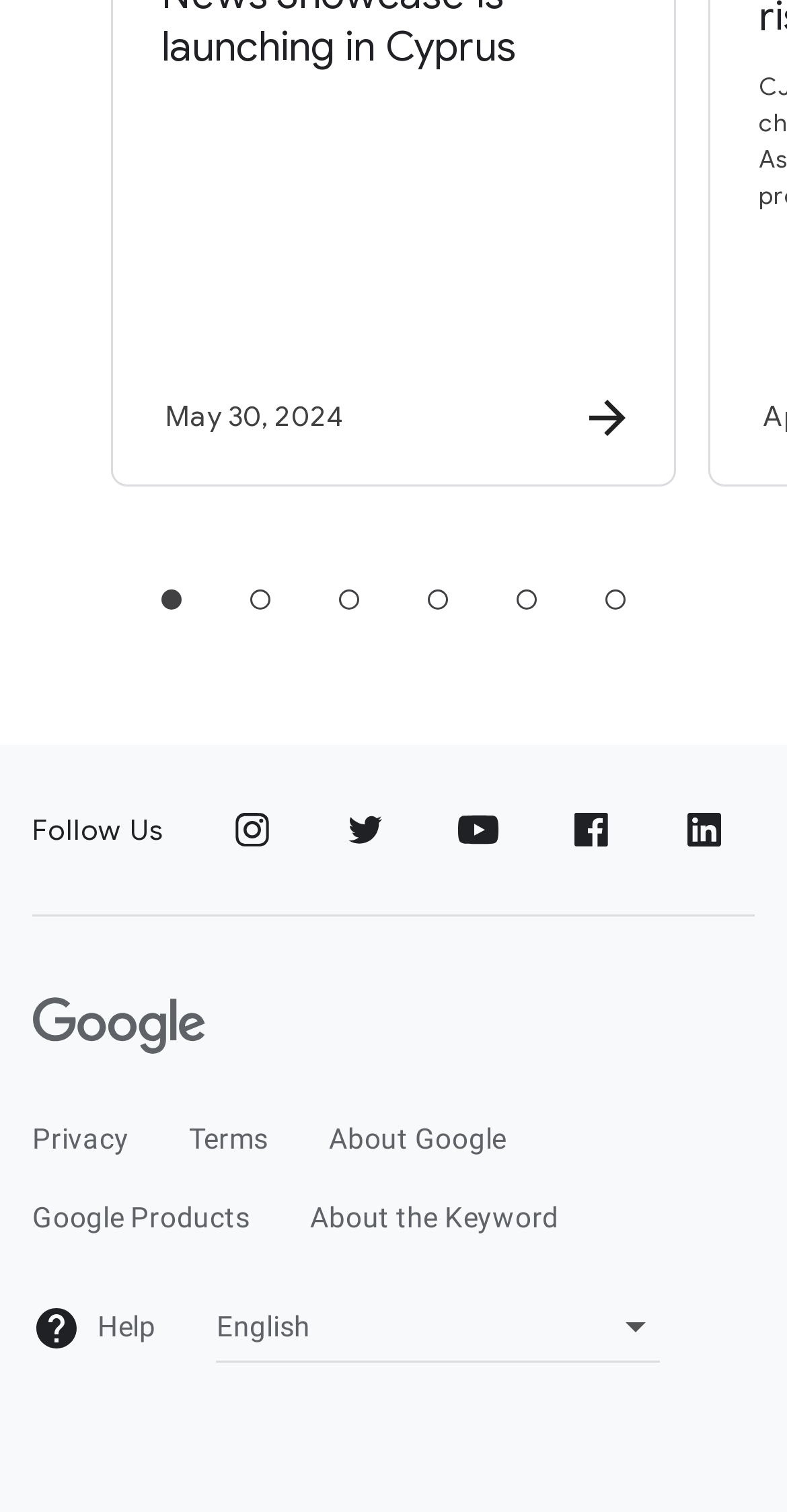Kindly determine the bounding box coordinates for the area that needs to be clicked to execute this instruction: "Get help".

[0.041, 0.862, 0.198, 0.894]